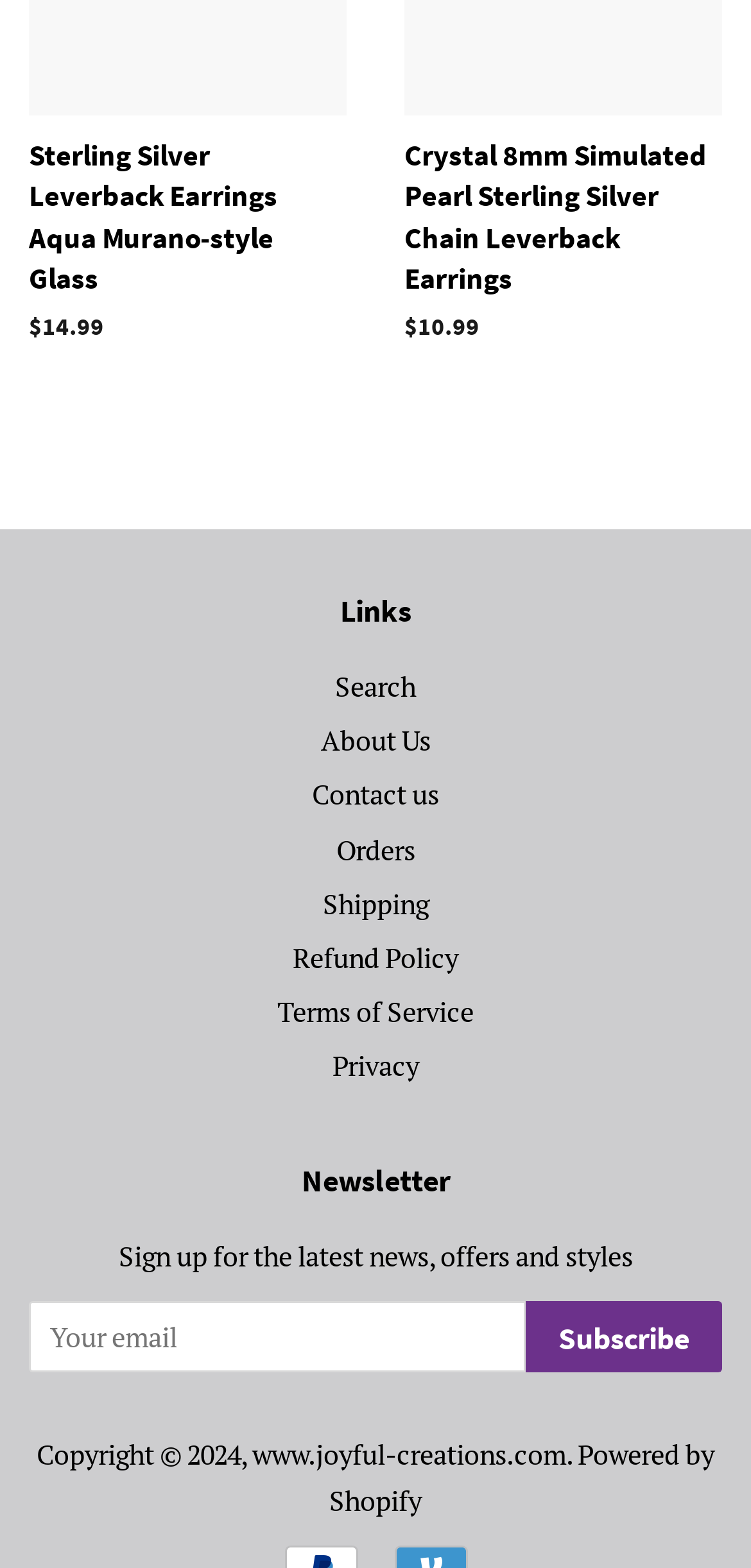What is the purpose of the newsletter section?
Analyze the screenshot and provide a detailed answer to the question.

The newsletter section is likely for users to subscribe to the website's newsletter, as it contains a text box to input an email address and a 'Subscribe' button, indicating that users can sign up to receive the latest news, offers, and styles.